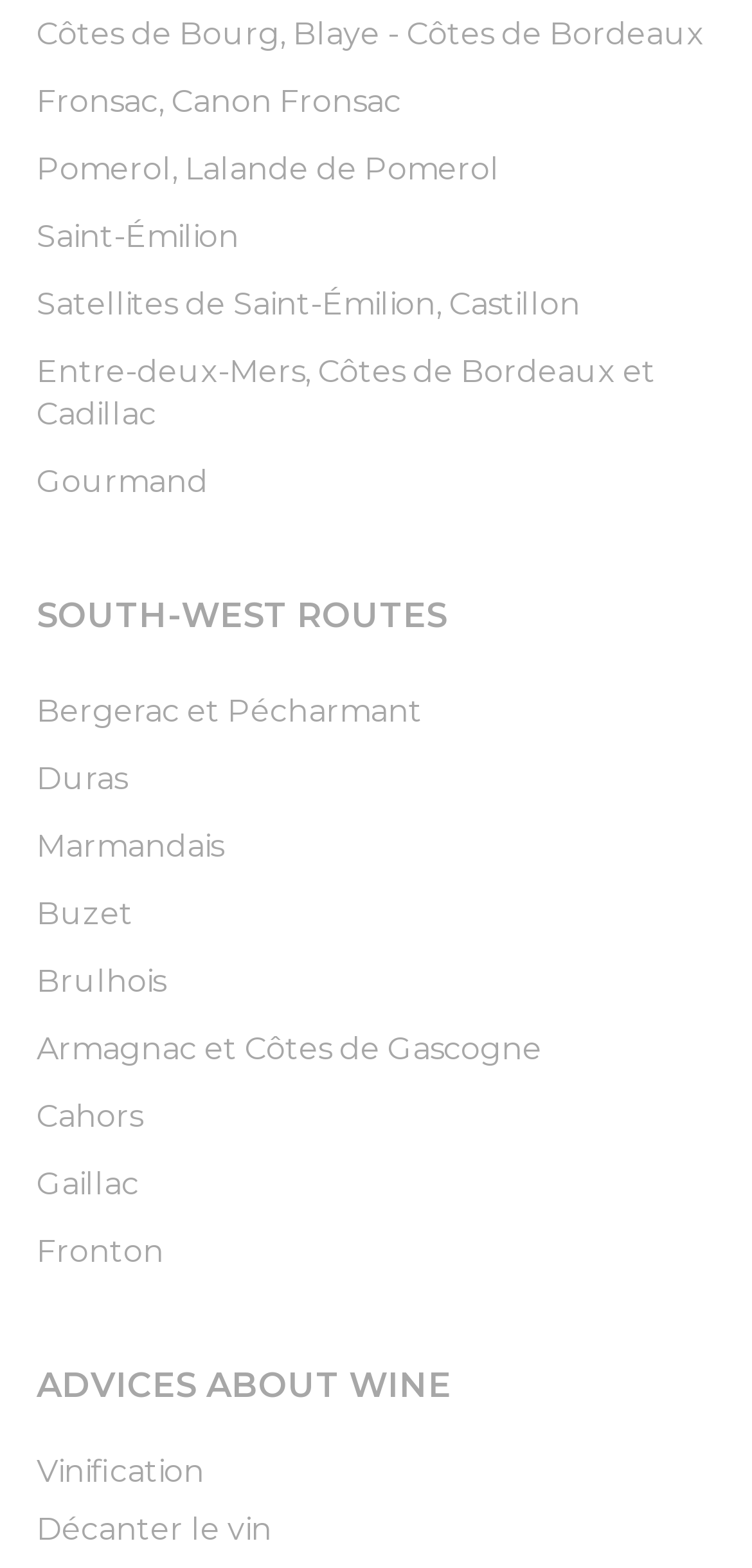Predict the bounding box of the UI element based on the description: "Satellites de Saint-Émilion, Castillon". The coordinates should be four float numbers between 0 and 1, formatted as [left, top, right, bottom].

[0.049, 0.181, 0.951, 0.213]